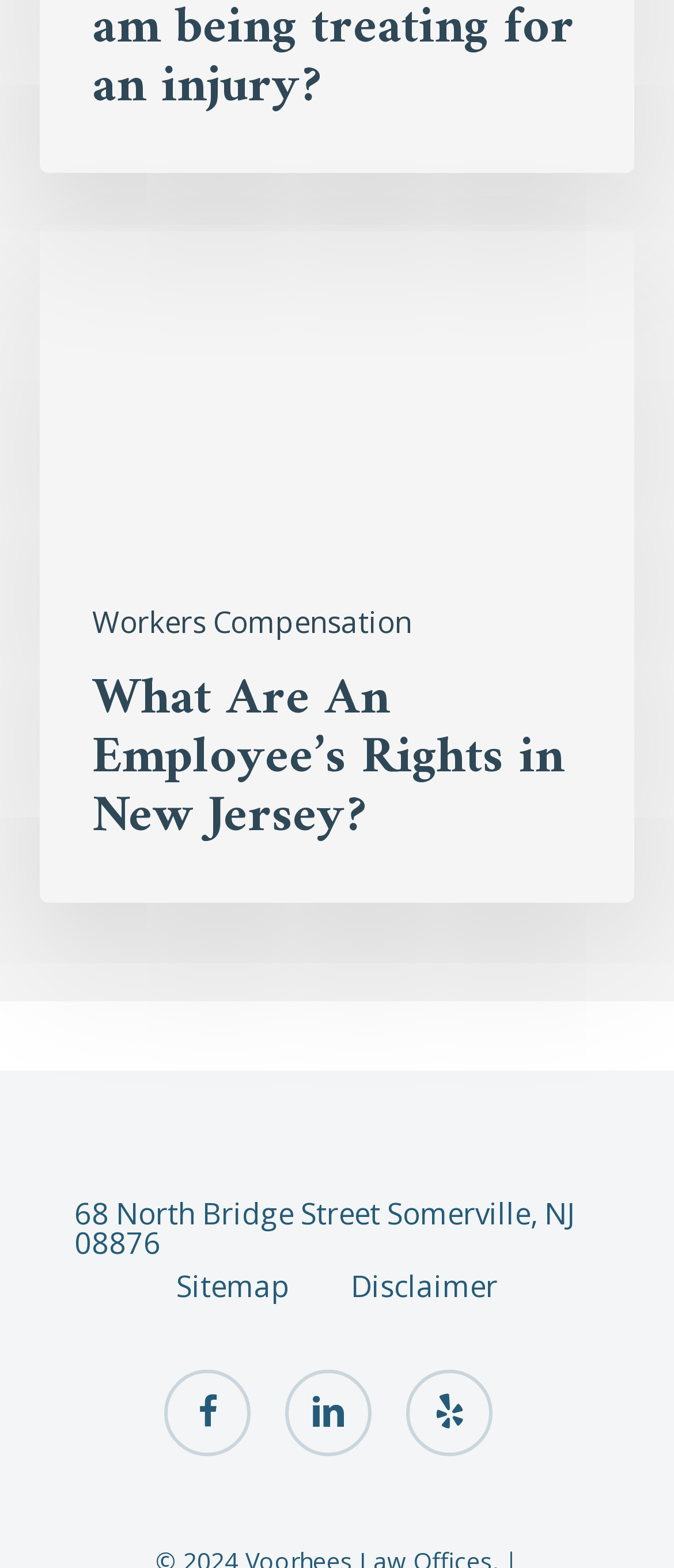Please provide a one-word or short phrase answer to the question:
What is the topic of the heading element?

Employee rights in New Jersey